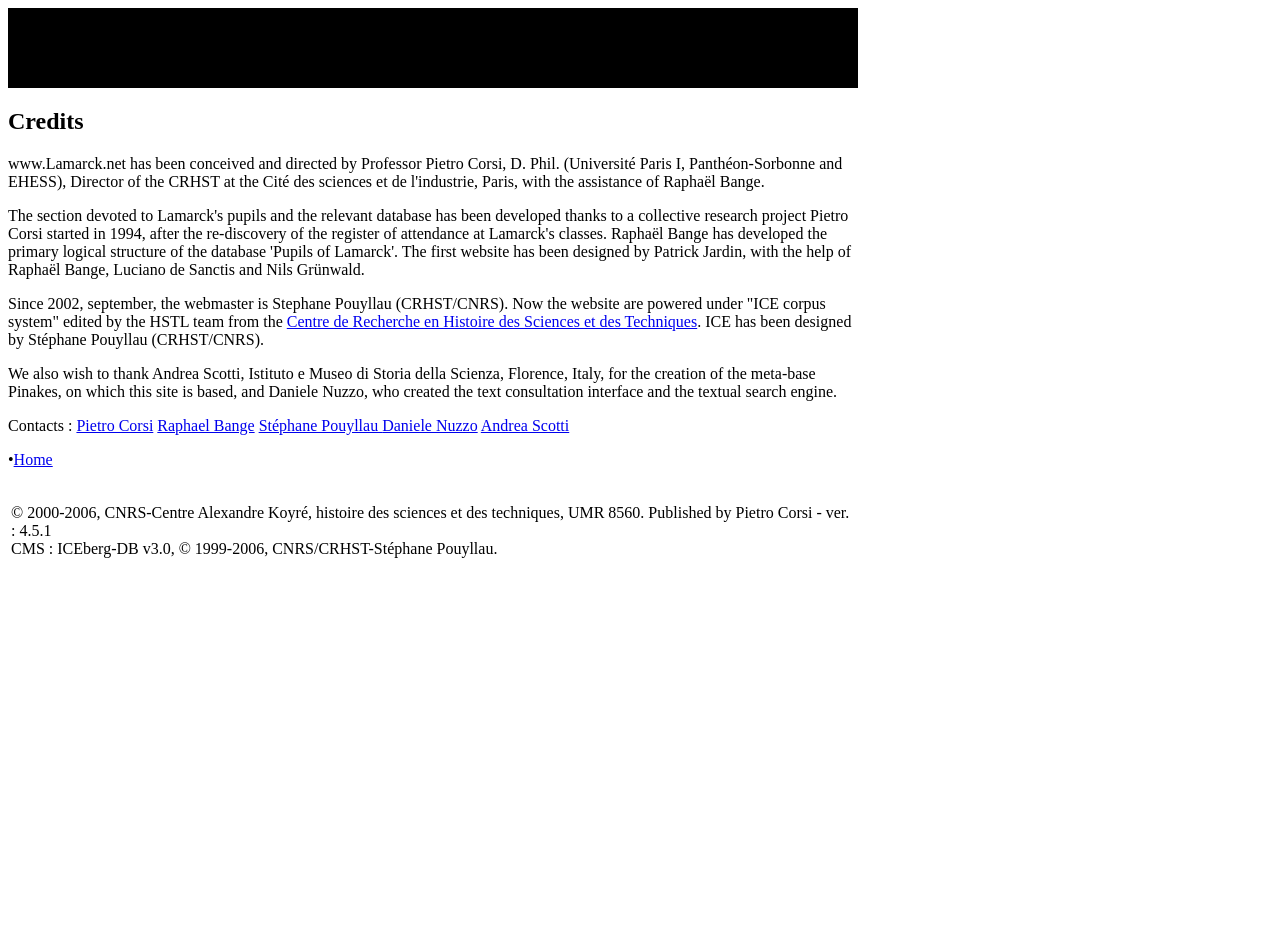Explain the webpage in detail, including its primary components.

The webpage is dedicated to Jean-Baptiste Lamarck, a French naturalist, and showcases his works and heritage. At the top, there is a heading that reads "Jean-Baptiste Lamarck : works and heritage". Below this heading, there is a section titled "Credits" that lists the people involved in the creation and development of the website, including Professor Pietro Corsi, Raphaël Bange, and others. This section also provides information about the website's design, development, and maintenance.

To the right of the "Credits" section, there are several links to related websites and individuals, including the Centre de Recherche en Histoire des Sciences et des Techniques, Pietro Corsi, Raphaël Bange, and others. Below these links, there is a small bullet point followed by a link to the "Home" page.

At the bottom of the page, there is a copyright notice that reads "© 2000-2006, CNRS-Centre Alexandre Koyré, histoire des sciences et des techniques, UMR 8560. Published by Pietro Corsi - ver. : 4.5.1 CMS : ICEberg-DB v3.0, © 1999-2006, CNRS/CRHST-Stéphane Pouyllau." This notice provides information about the website's ownership and publication.